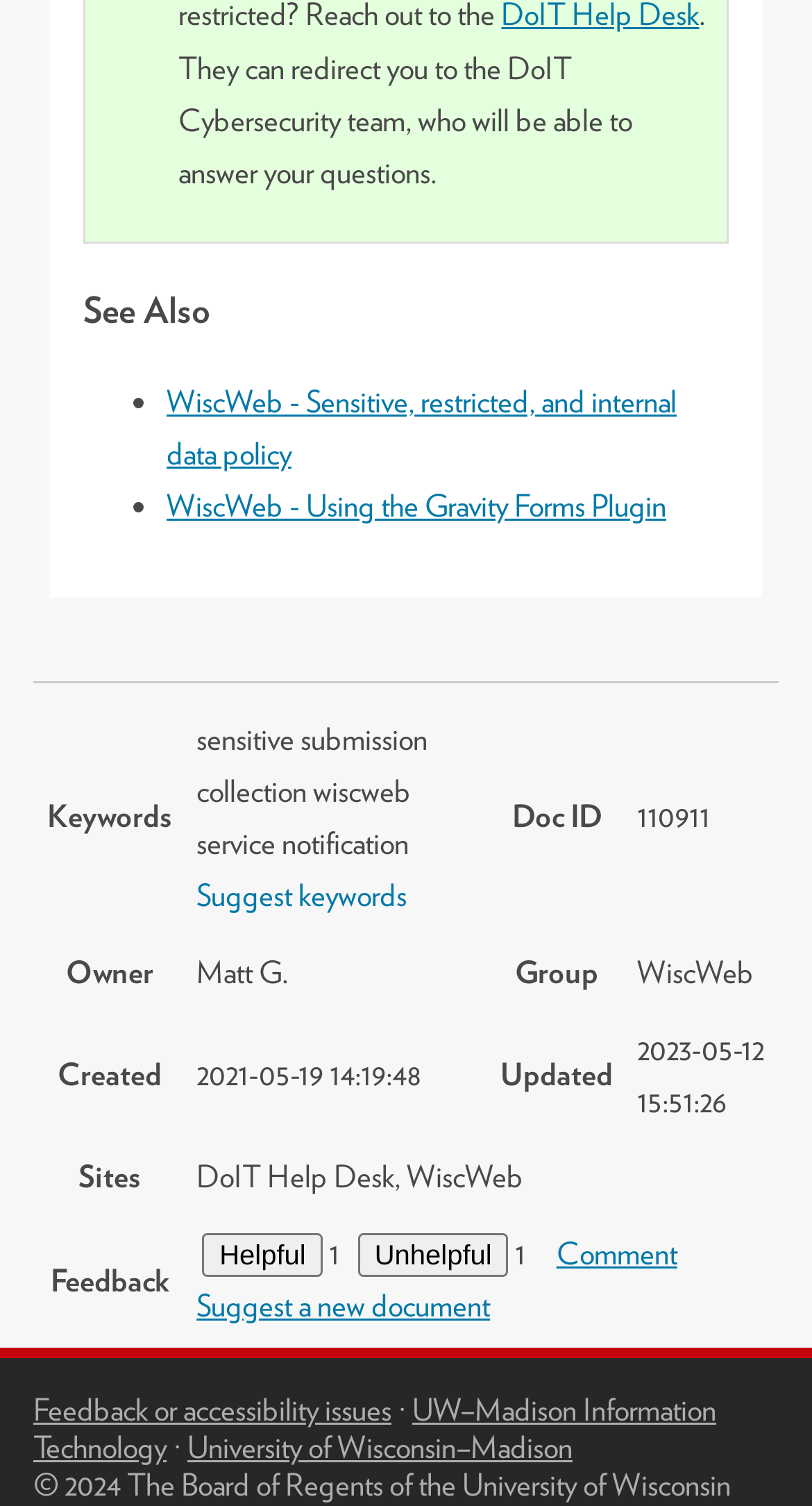Show the bounding box coordinates of the element that should be clicked to complete the task: "Click on the link to suggest a new document".

[0.242, 0.855, 0.604, 0.88]